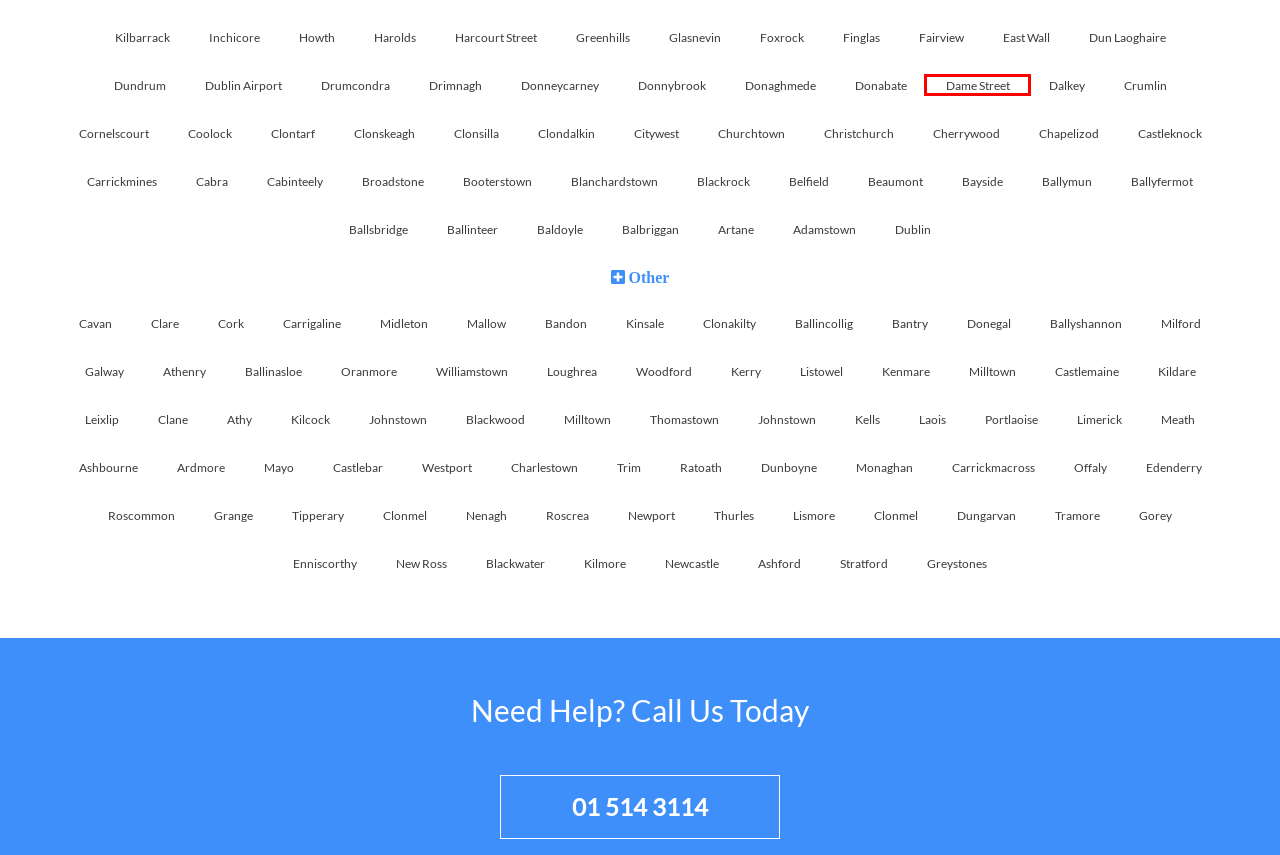Take a look at the provided webpage screenshot featuring a red bounding box around an element. Select the most appropriate webpage description for the page that loads after clicking on the element inside the red bounding box. Here are the candidates:
A. 🥇 The Most Reliable Locksmith in East Wall - The Locksmith Dublin Boss
B. 🥇 Trusted Locksmith in Greystones Gives You Safety and Peace of Mind - The Locksmith Dublin Boss
C. 🥇 Unrivalled Locksmith in Castlemaine - The Locksmith Dublin Boss
D. 🥇 The Most Responsive Locksmith in Ballincollig - The Locksmith Dublin Boss
E. 🥇 Professional Locksmith on Dame Street that You Can Depend on - The Locksmith Dublin Boss
F. 🥇 We Are the Locksmith in Johnstown You Can Trust - The Locksmith Dublin Boss
G. 🥇 Locksmith in Johnstown that Breathes - The Locksmith Dublin Boss
H. 🥇 Premier Locksmith in Tramore Cares About Your Safety - The Locksmith Dublin Boss

E